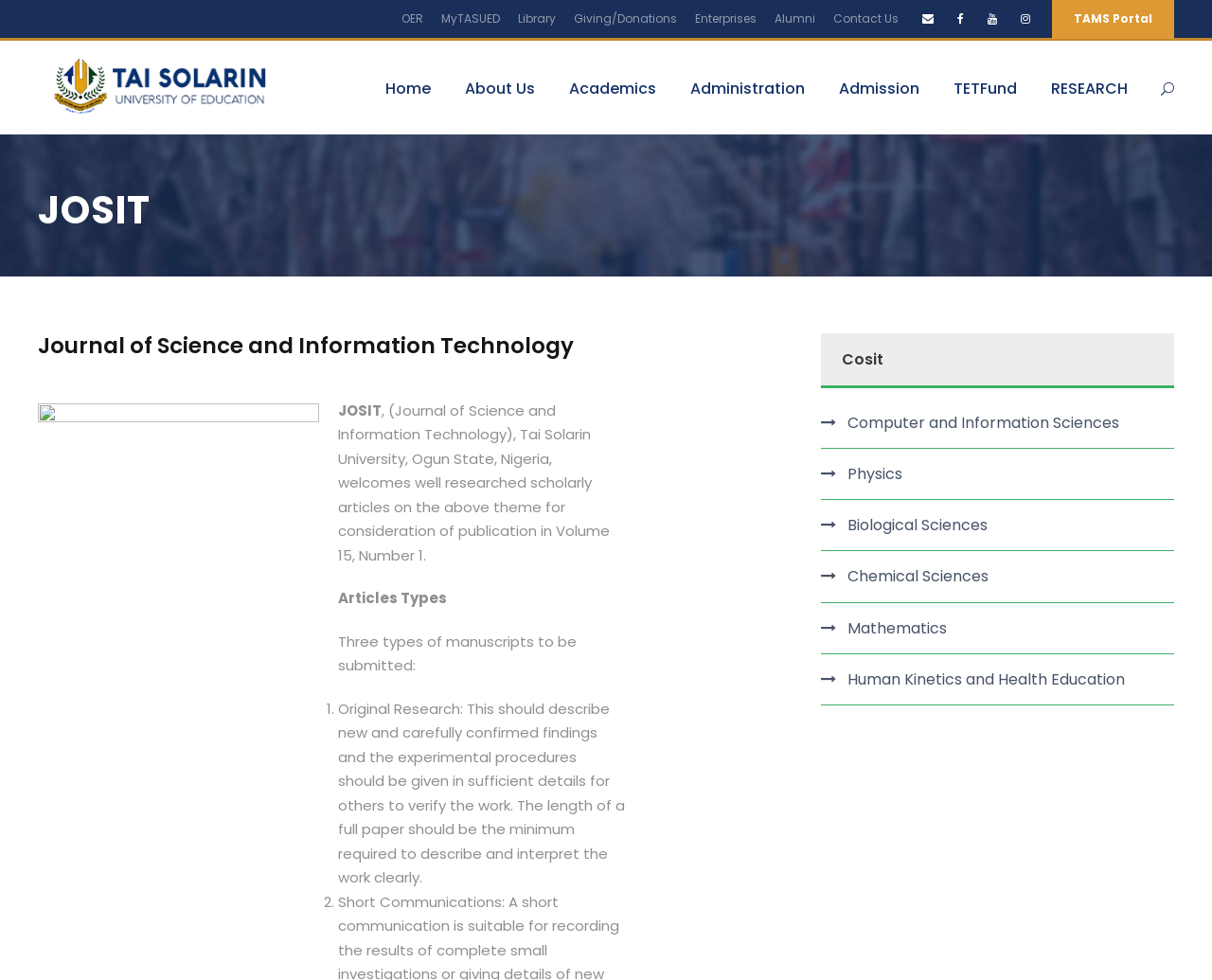Please locate the bounding box coordinates of the element that should be clicked to achieve the given instruction: "Click on Computer and Information Sciences".

[0.677, 0.418, 0.923, 0.444]